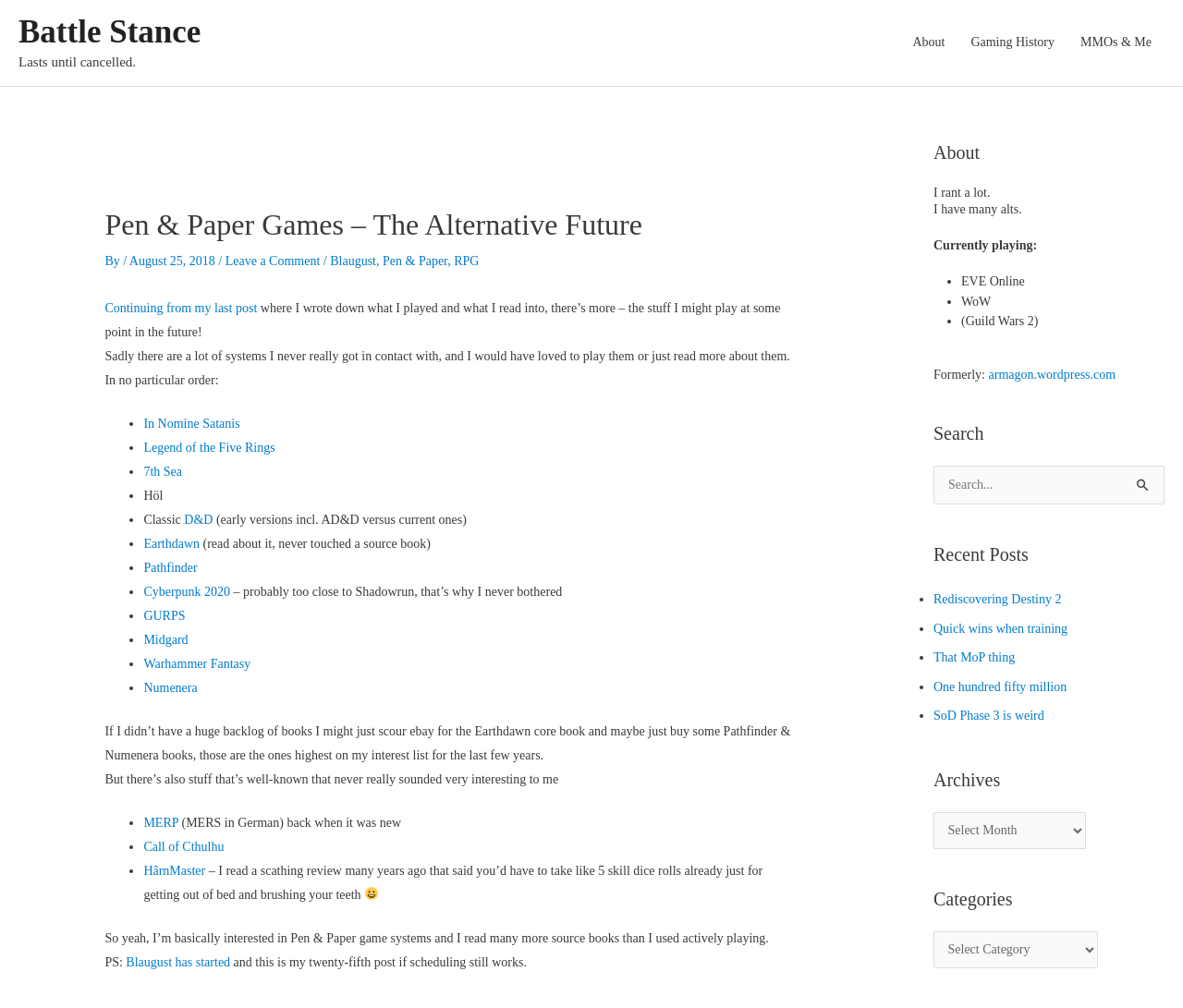Please specify the bounding box coordinates of the clickable region necessary for completing the following instruction: "Click the 'Text Only' link". The coordinates must consist of four float numbers between 0 and 1, i.e., [left, top, right, bottom].

None